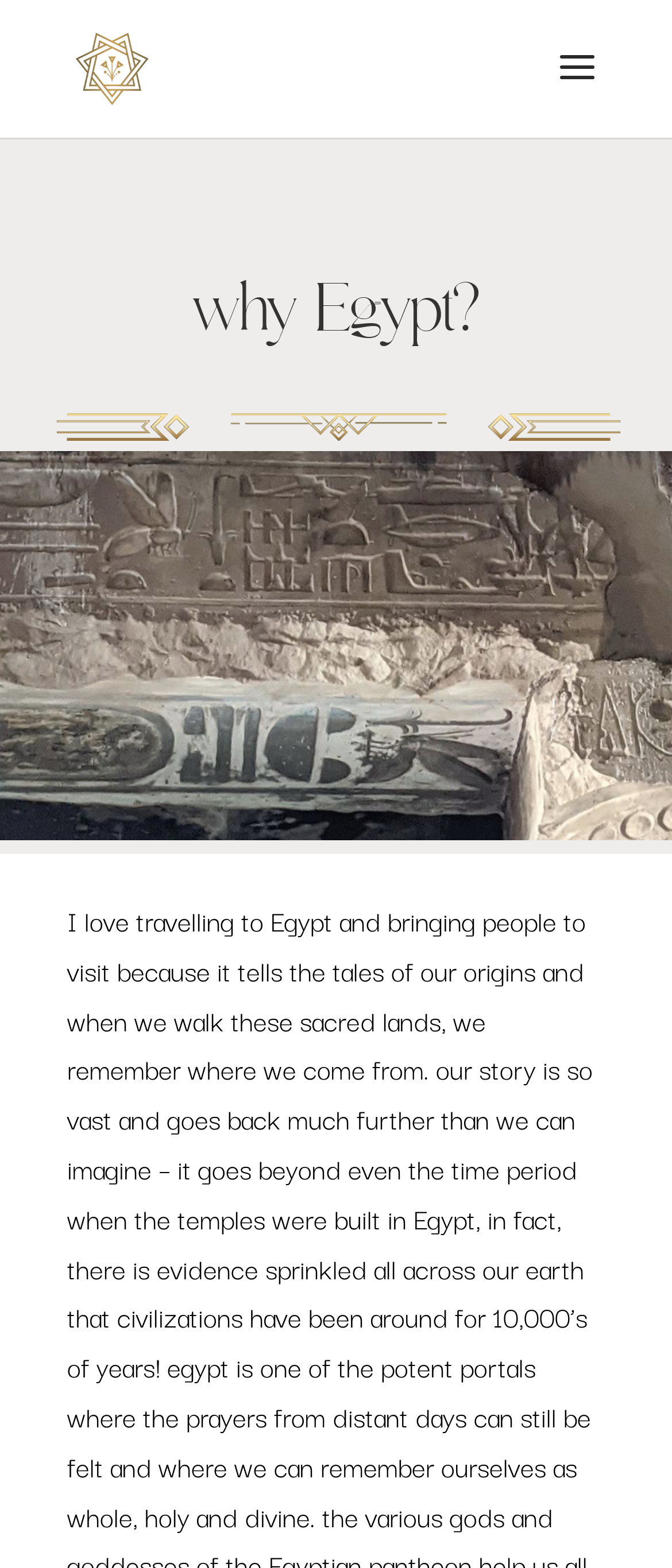What can be done with the email textbox?
Using the visual information, reply with a single word or short phrase.

Subscribe